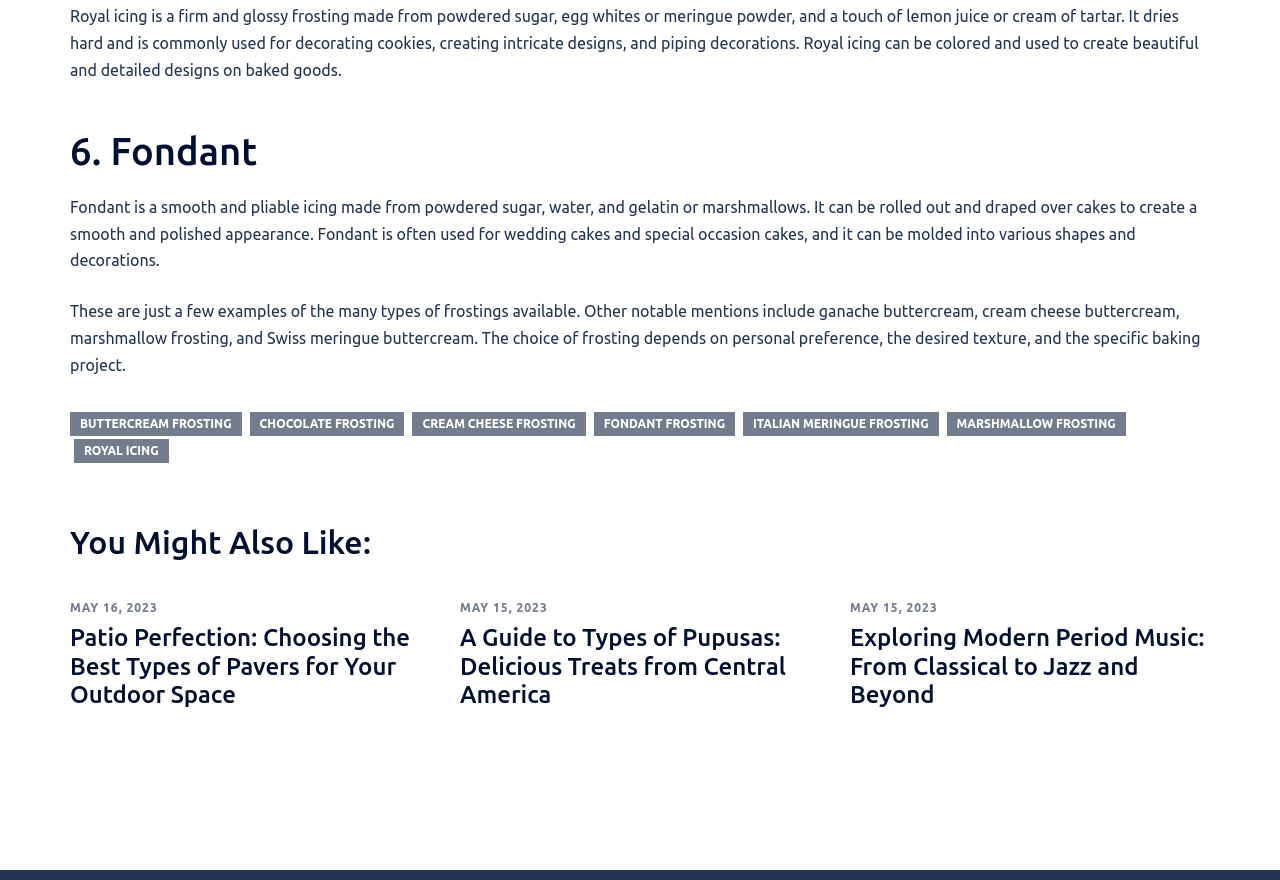Pinpoint the bounding box coordinates of the area that must be clicked to complete this instruction: "Click on the 'A Guide to Types of Pupusas: Delicious Treats from Central America' link".

[0.359, 0.709, 0.614, 0.805]